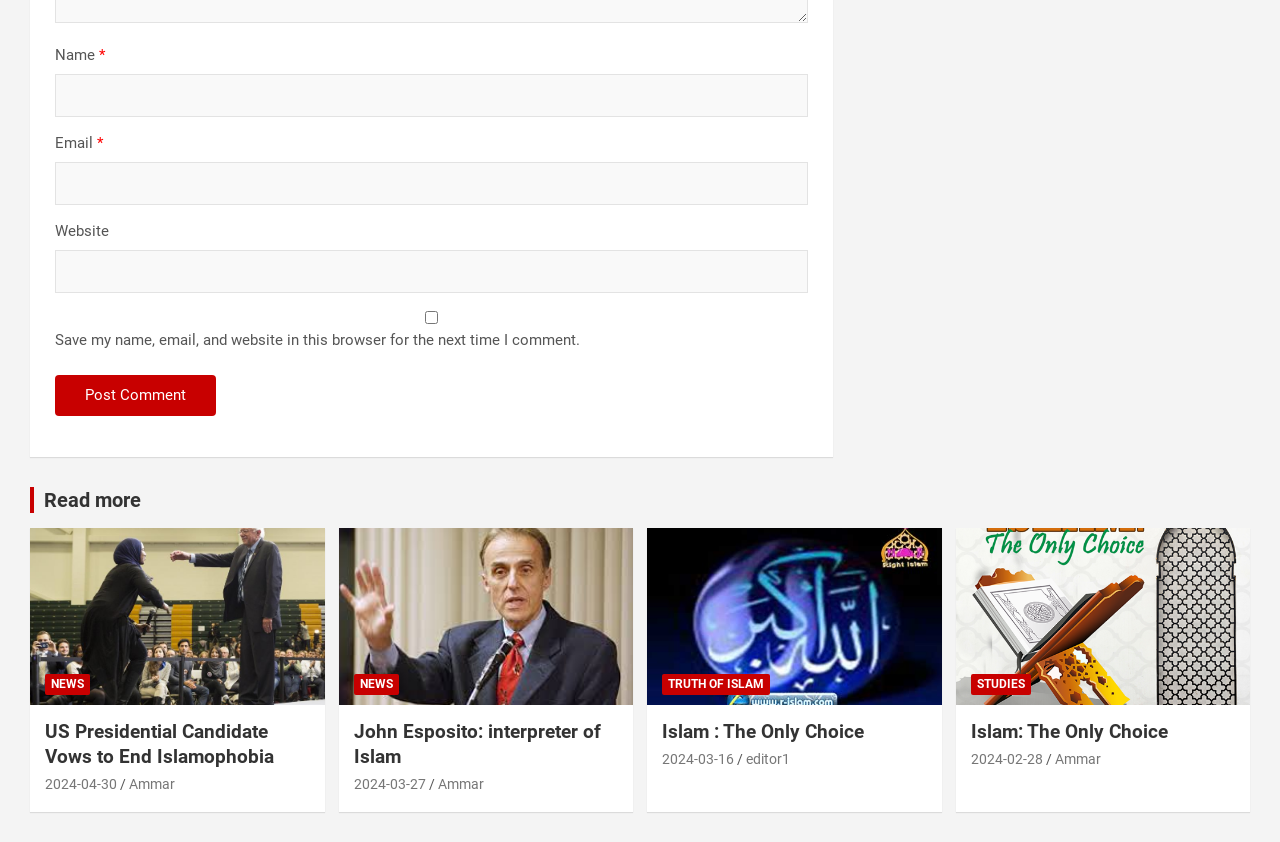Identify the bounding box coordinates for the UI element described by the following text: "News". Provide the coordinates as four float numbers between 0 and 1, in the format [left, top, right, bottom].

[0.276, 0.801, 0.311, 0.826]